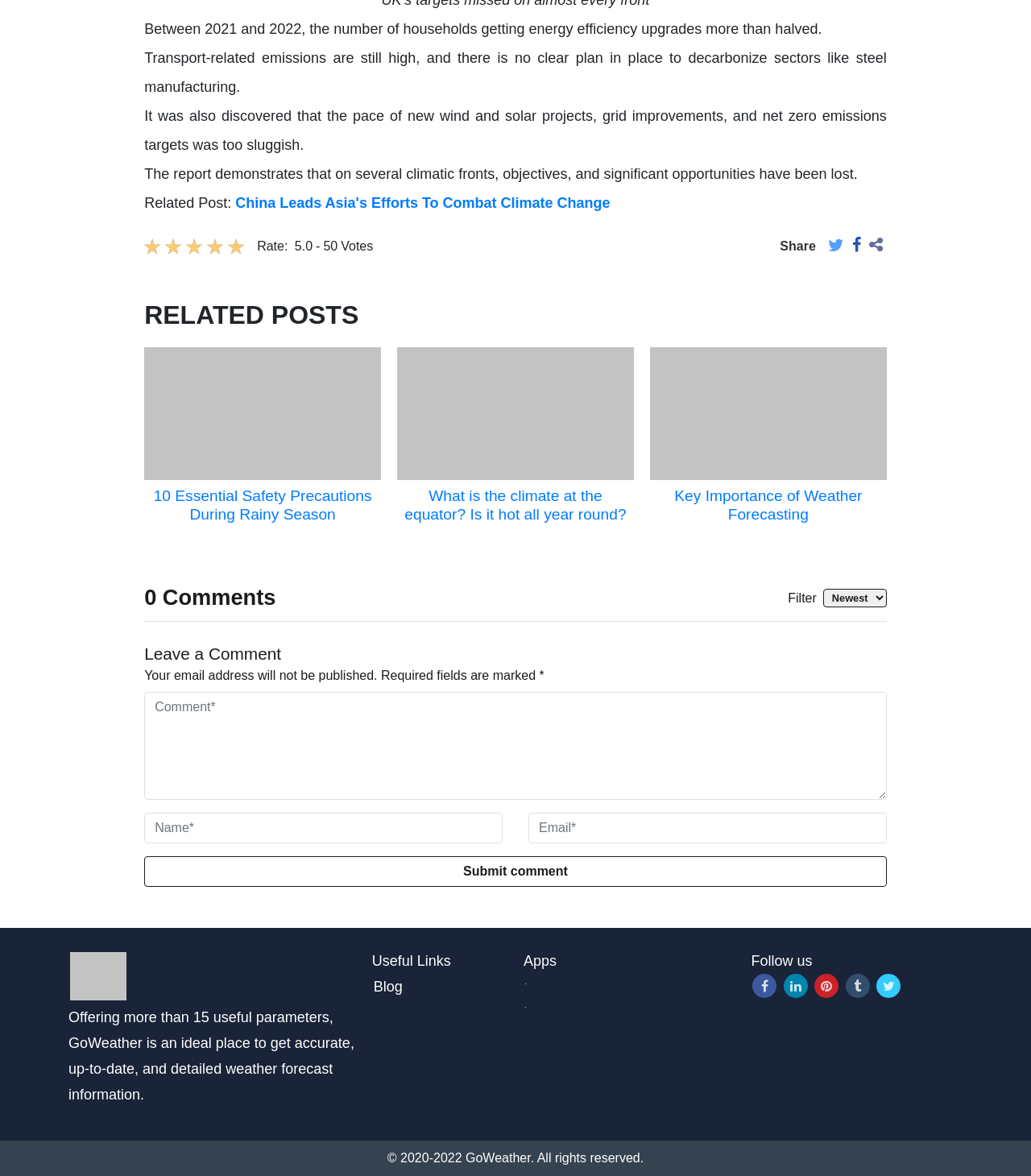Answer the question below with a single word or a brief phrase: 
What is the purpose of the textbox at the bottom of the webpage?

Leave a comment